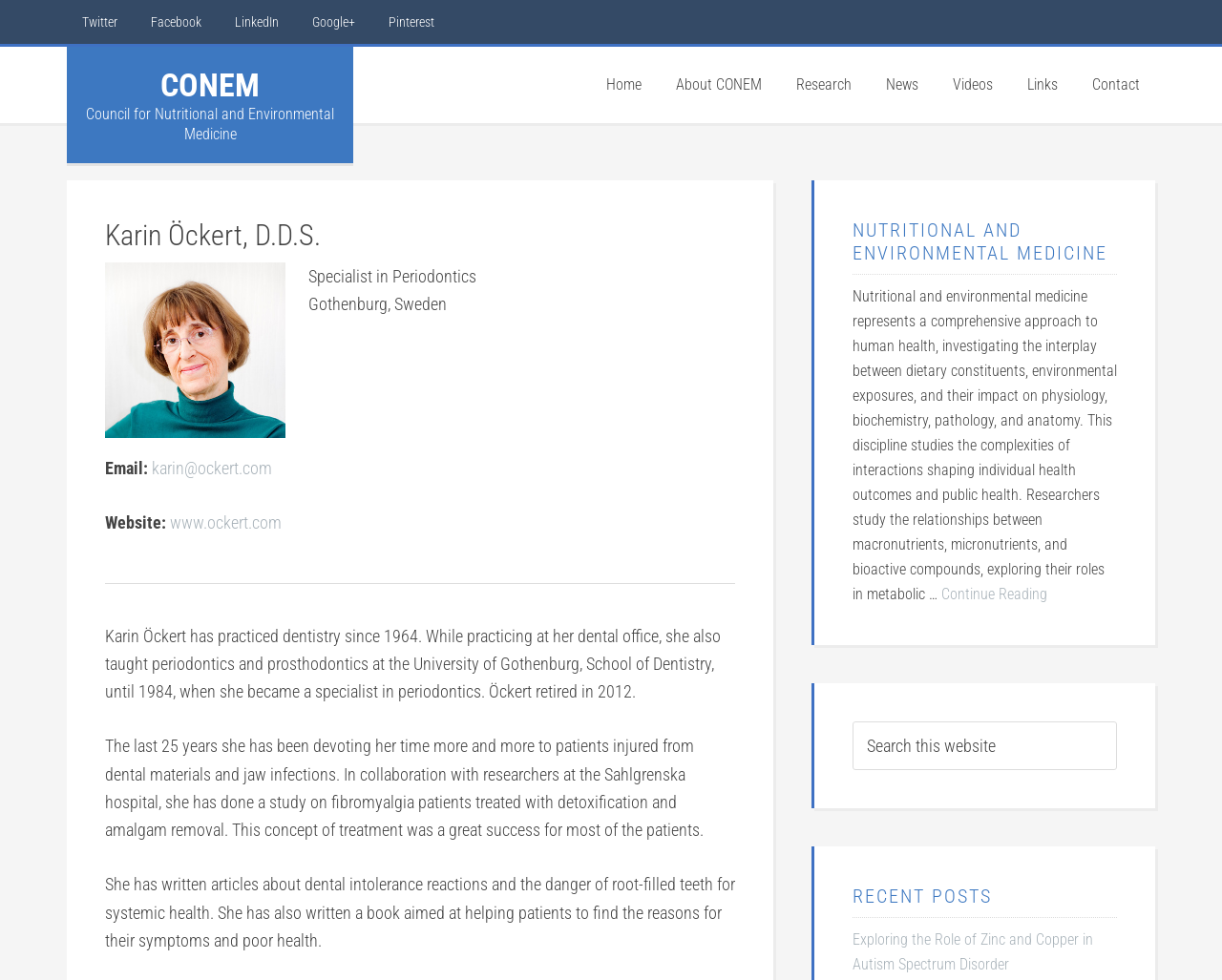Locate the bounding box of the UI element based on this description: "name="s" placeholder="Search this website"". Provide four float numbers between 0 and 1 as [left, top, right, bottom].

[0.698, 0.736, 0.914, 0.786]